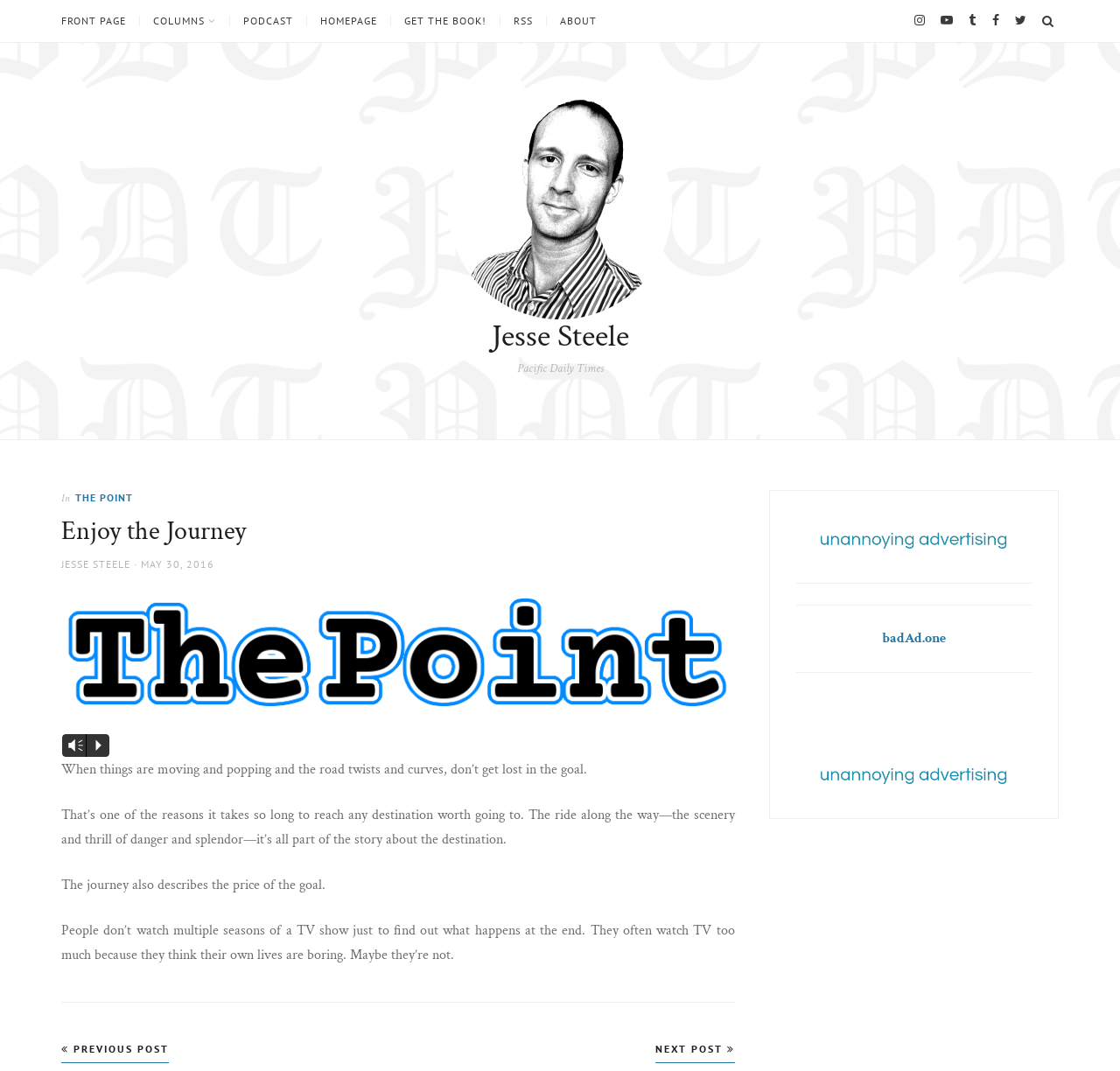What is the title of the article?
Your answer should be a single word or phrase derived from the screenshot.

Enjoy the Journey